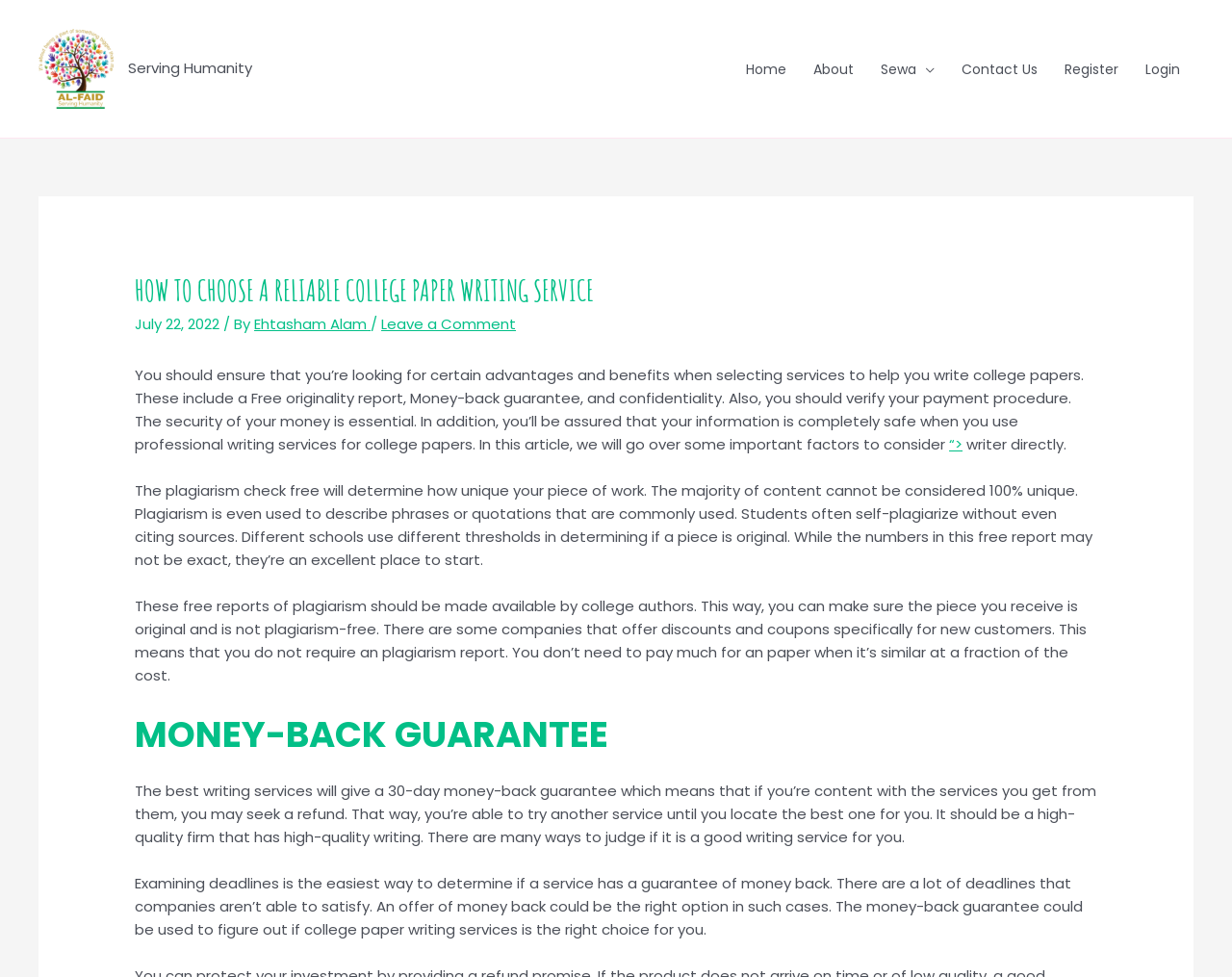Find the bounding box coordinates of the element's region that should be clicked in order to follow the given instruction: "Click on the 'Register' link". The coordinates should consist of four float numbers between 0 and 1, i.e., [left, top, right, bottom].

[0.853, 0.036, 0.919, 0.105]